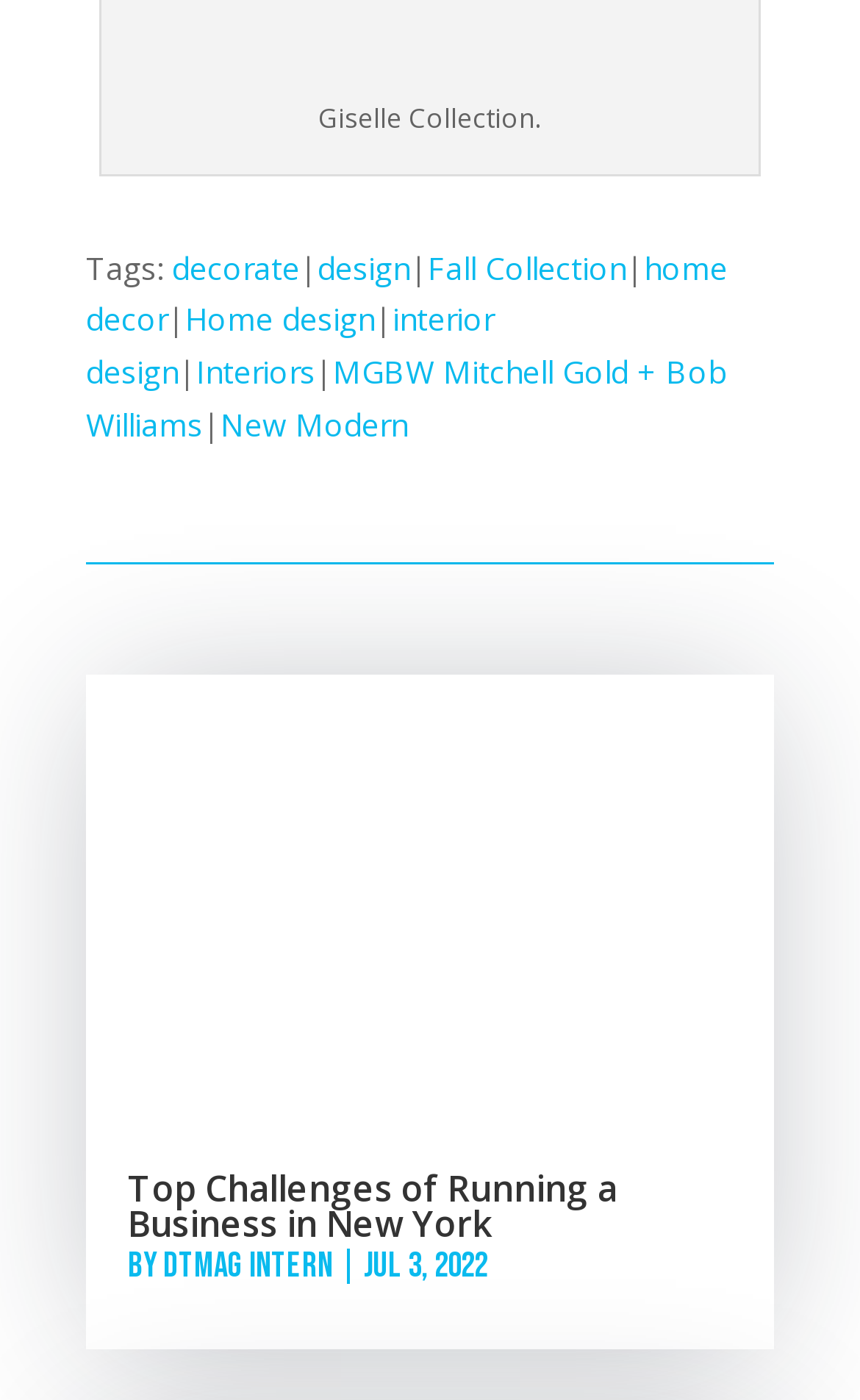Specify the bounding box coordinates of the region I need to click to perform the following instruction: "click on 'decorate' tag". The coordinates must be four float numbers in the range of 0 to 1, i.e., [left, top, right, bottom].

[0.2, 0.176, 0.349, 0.206]